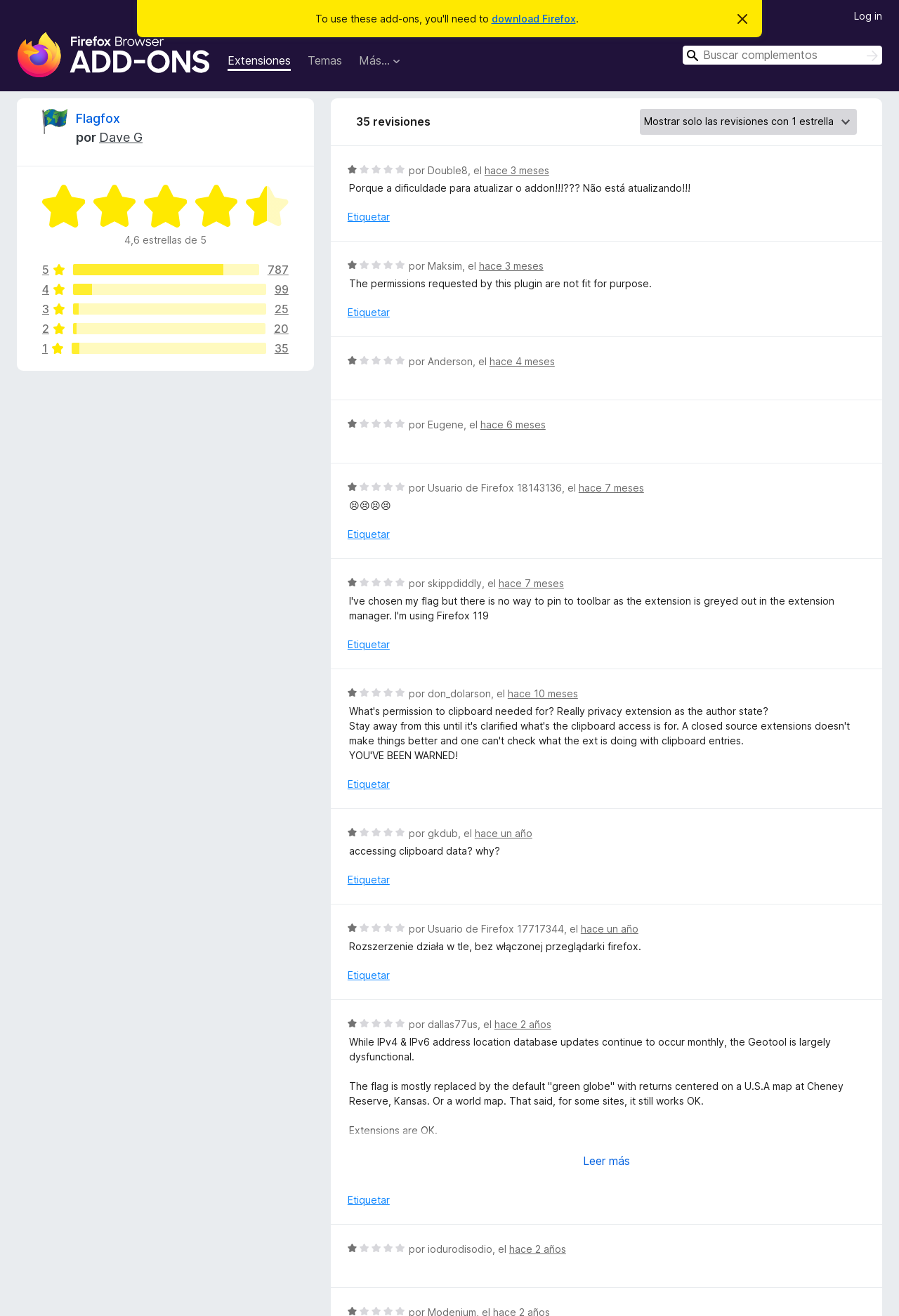Identify the bounding box for the UI element described as: "Buscador de complementos para Firefox". The coordinates should be four float numbers between 0 and 1, i.e., [left, top, right, bottom].

[0.019, 0.025, 0.234, 0.059]